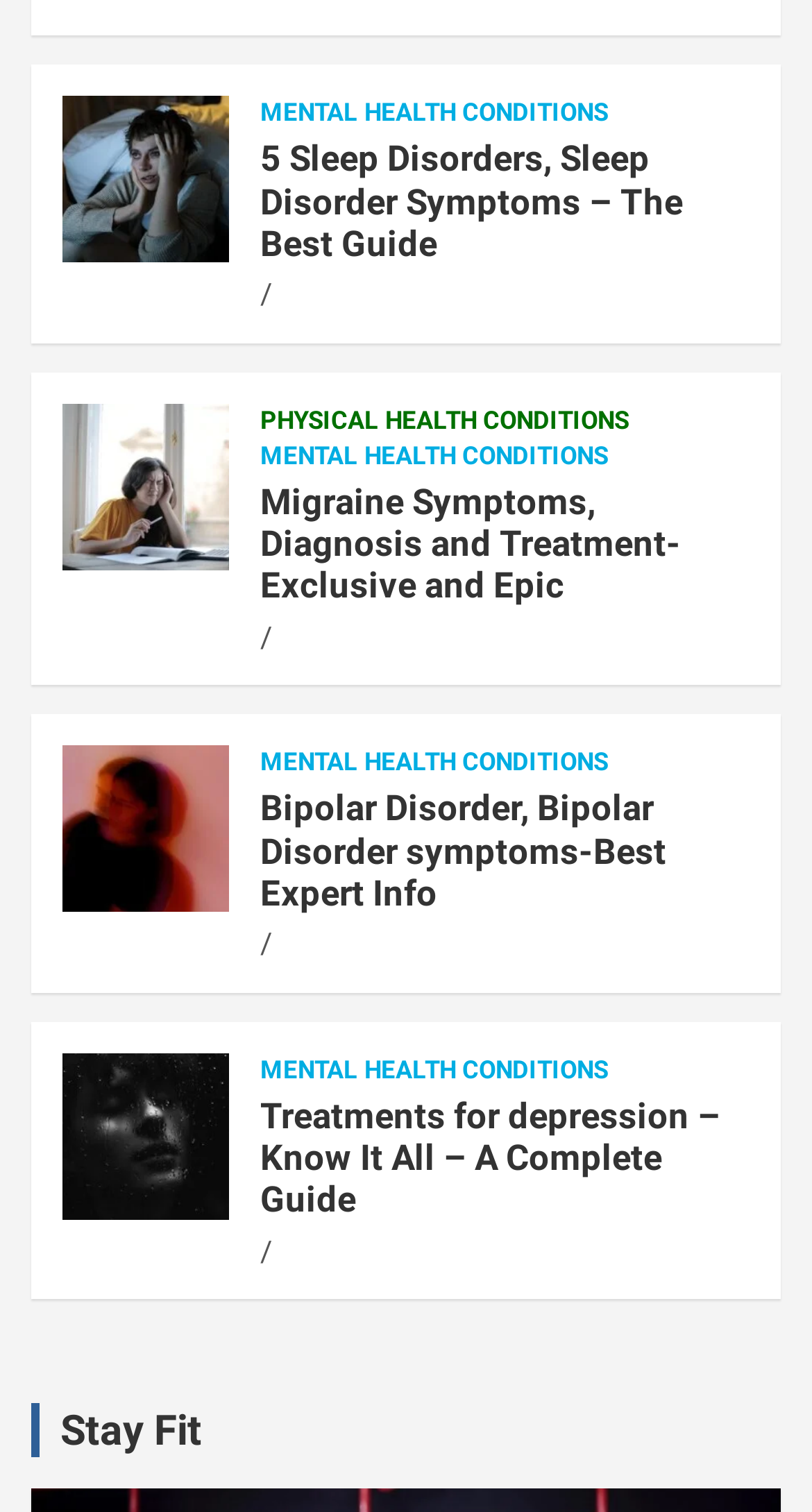Identify the bounding box coordinates of the clickable region to carry out the given instruction: "Explore Bipolar Disorder symptoms".

[0.321, 0.521, 0.923, 0.605]